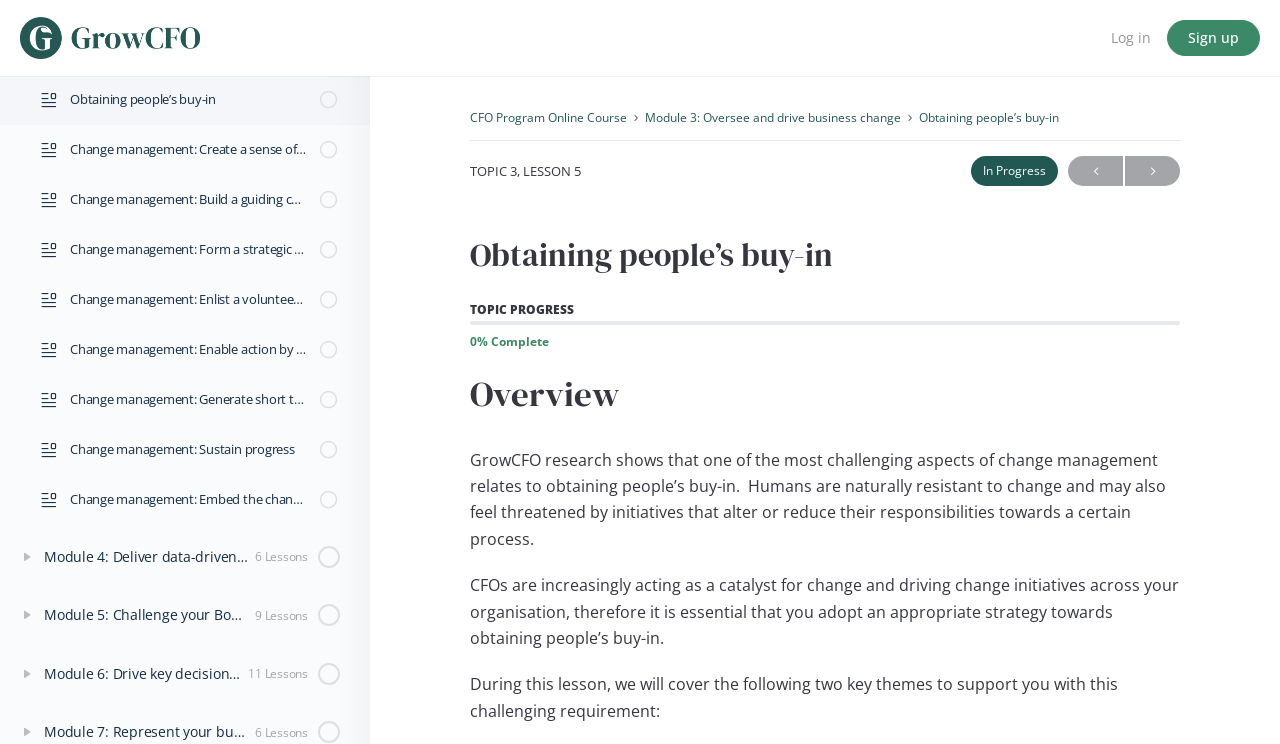How many lessons are in Module 5?
Refer to the image and offer an in-depth and detailed answer to the question.

I found the answer by looking at the link element with the text 'Module 5: Challenge your Board and influence strategy 9 Lessons Not Completed'.